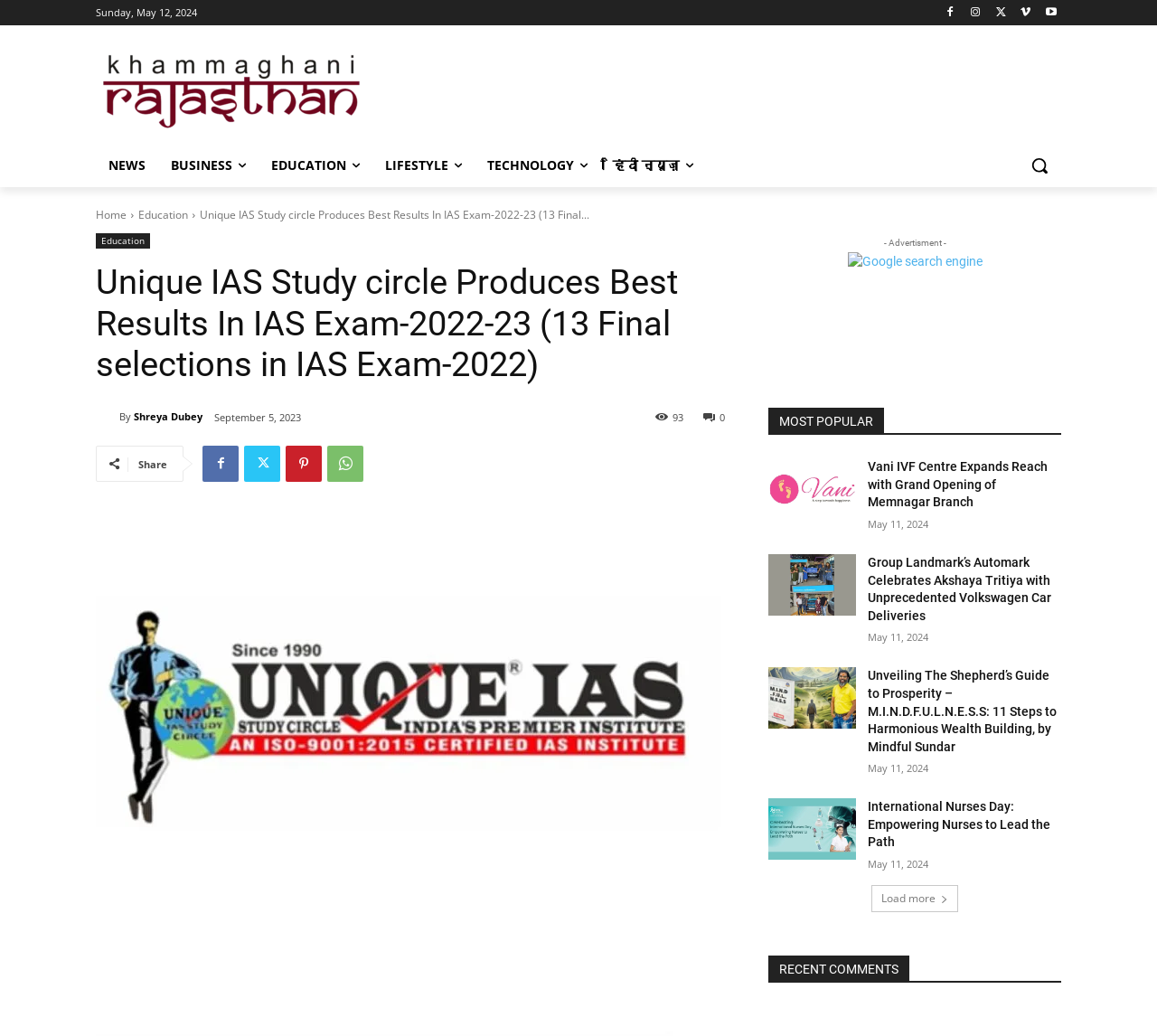Please provide a brief answer to the question using only one word or phrase: 
How many social media links are there?

4